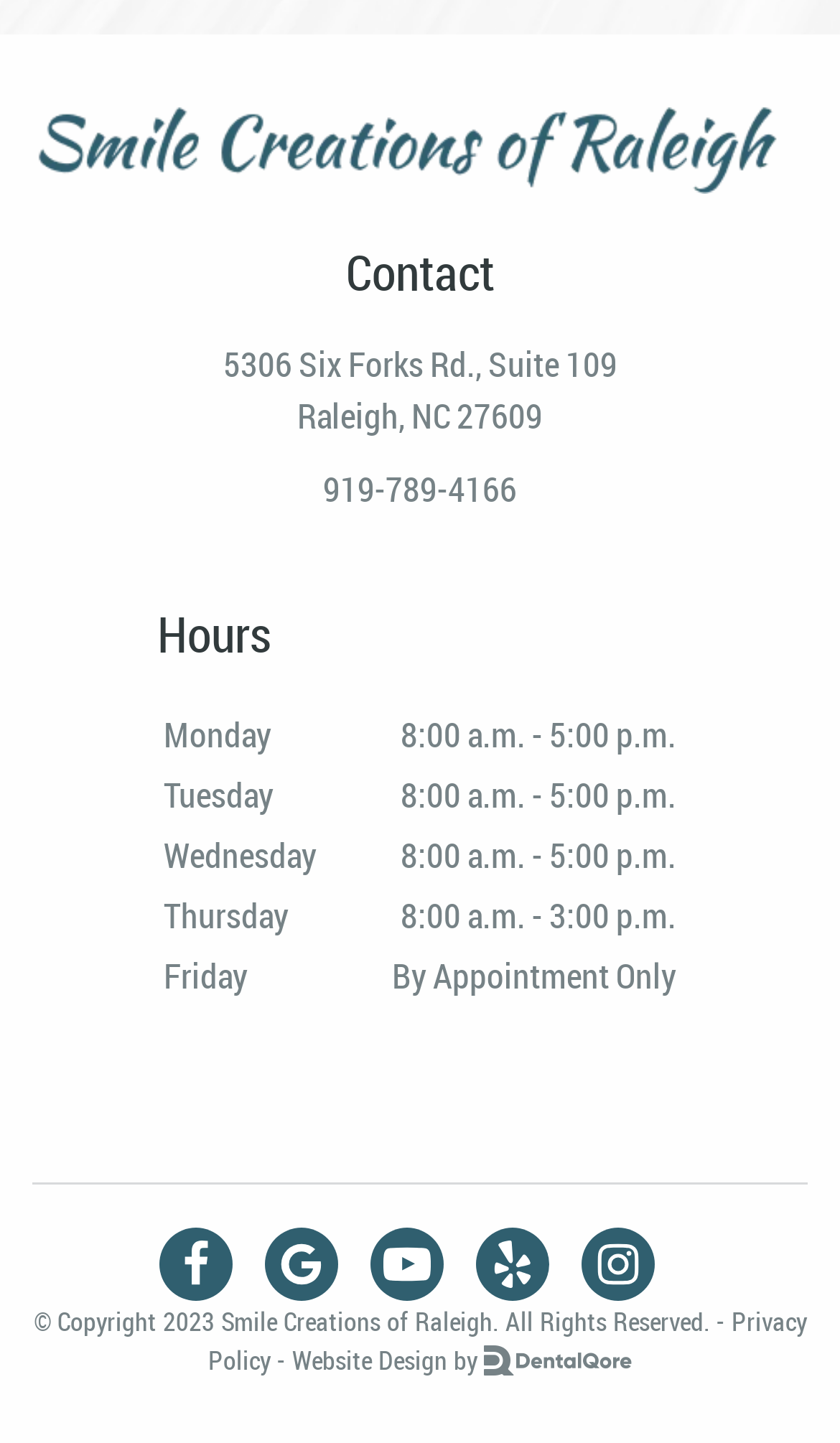Please answer the following question using a single word or phrase: 
Who designed the website?

Not specified